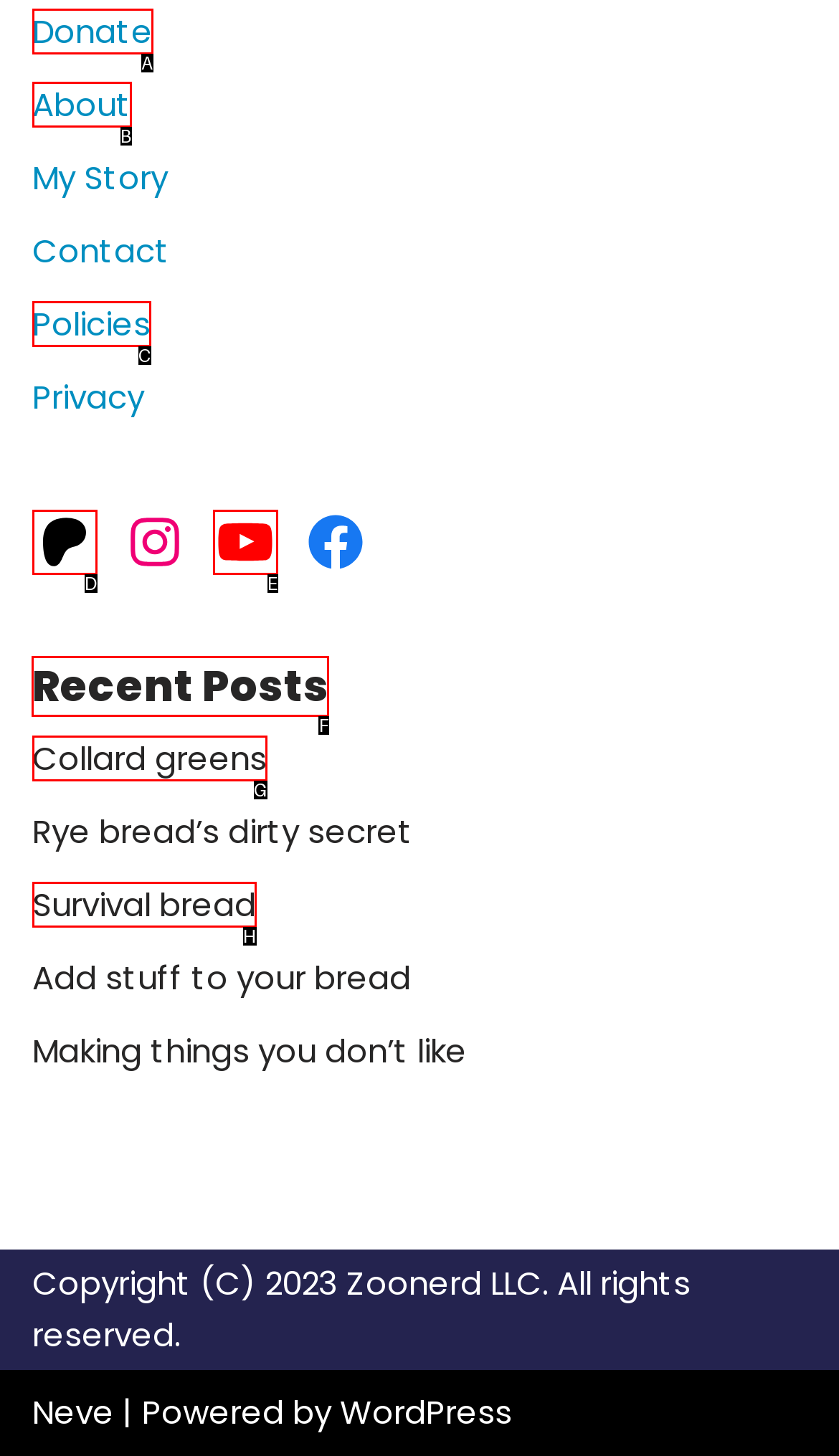Identify the letter of the option to click in order to explore Online Business. Answer with the letter directly.

None